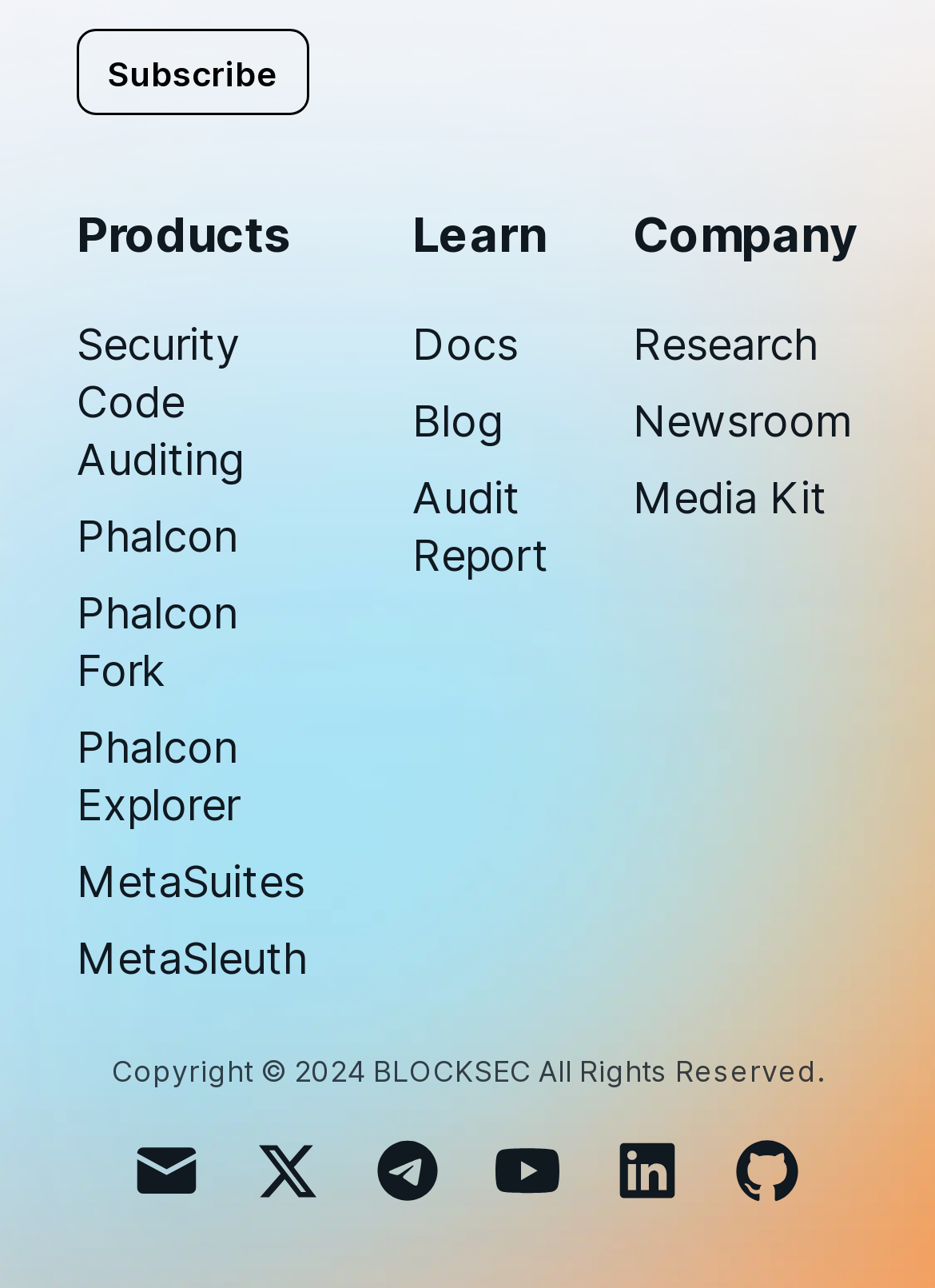What is the third link under the 'Learn' heading? Analyze the screenshot and reply with just one word or a short phrase.

Audit Report